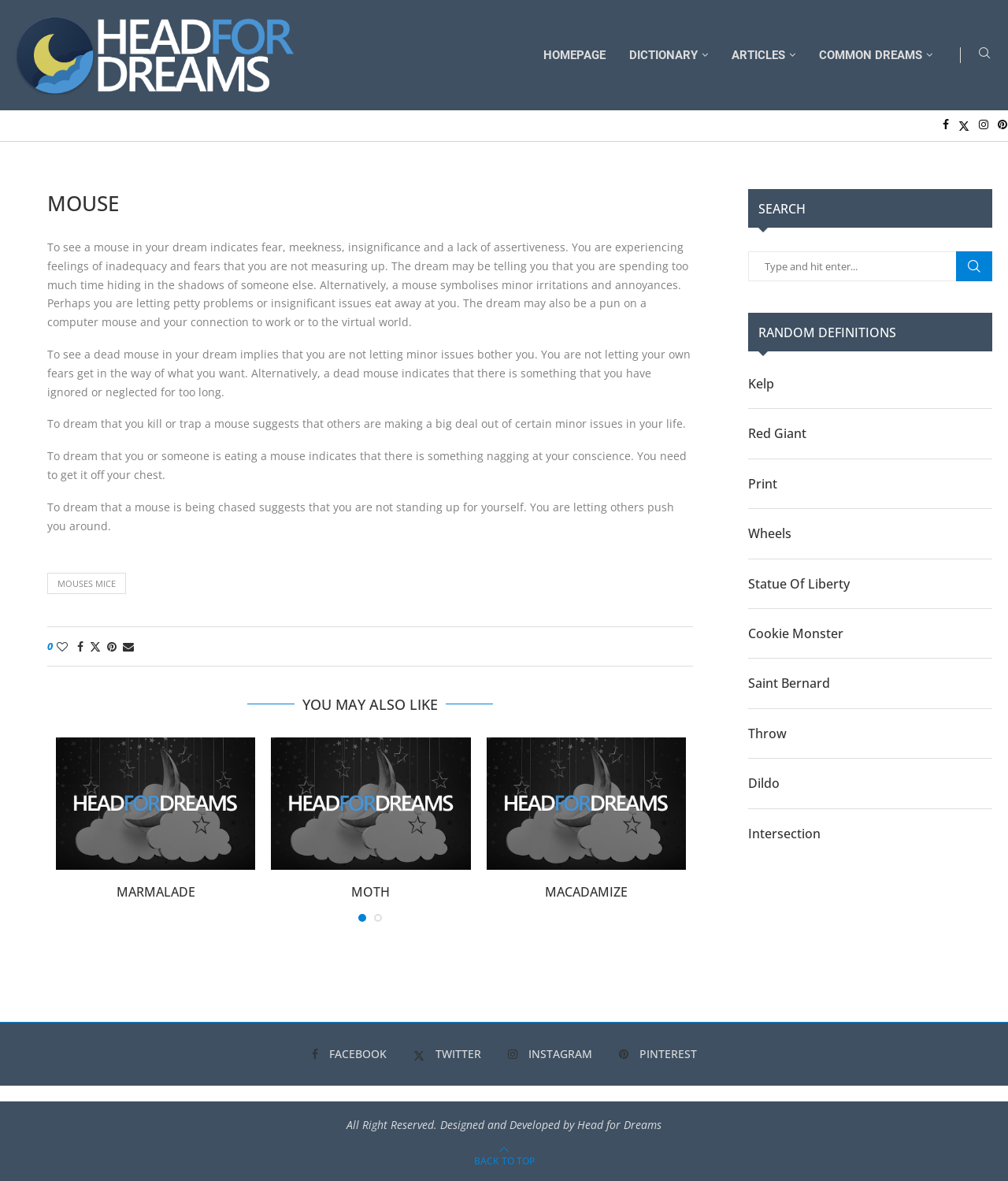Please indicate the bounding box coordinates for the clickable area to complete the following task: "Visit the homepage". The coordinates should be specified as four float numbers between 0 and 1, i.e., [left, top, right, bottom].

[0.527, 0.027, 0.612, 0.066]